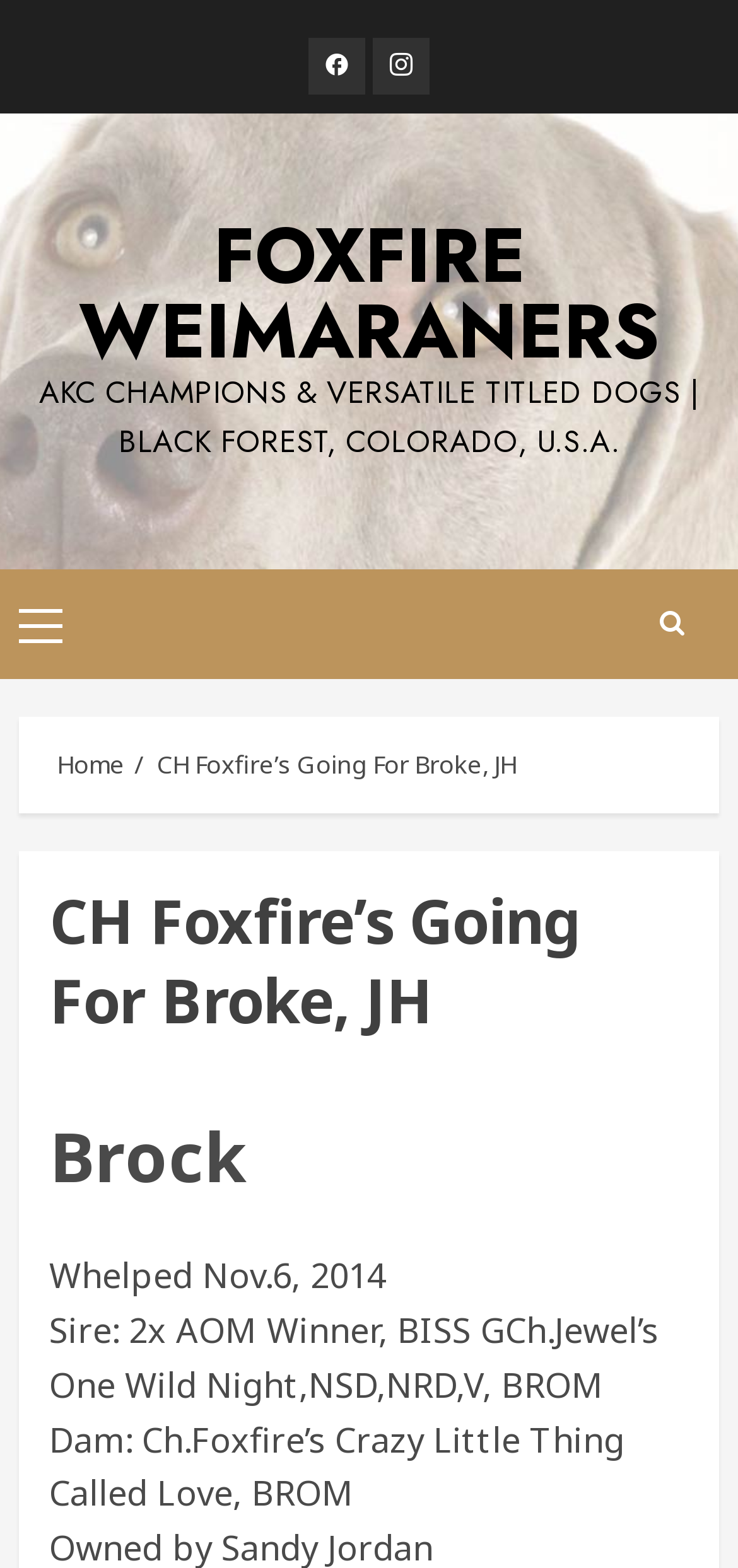Ascertain the bounding box coordinates for the UI element detailed here: "title="Search"". The coordinates should be provided as [left, top, right, bottom] with each value being a float between 0 and 1.

[0.846, 0.375, 0.974, 0.421]